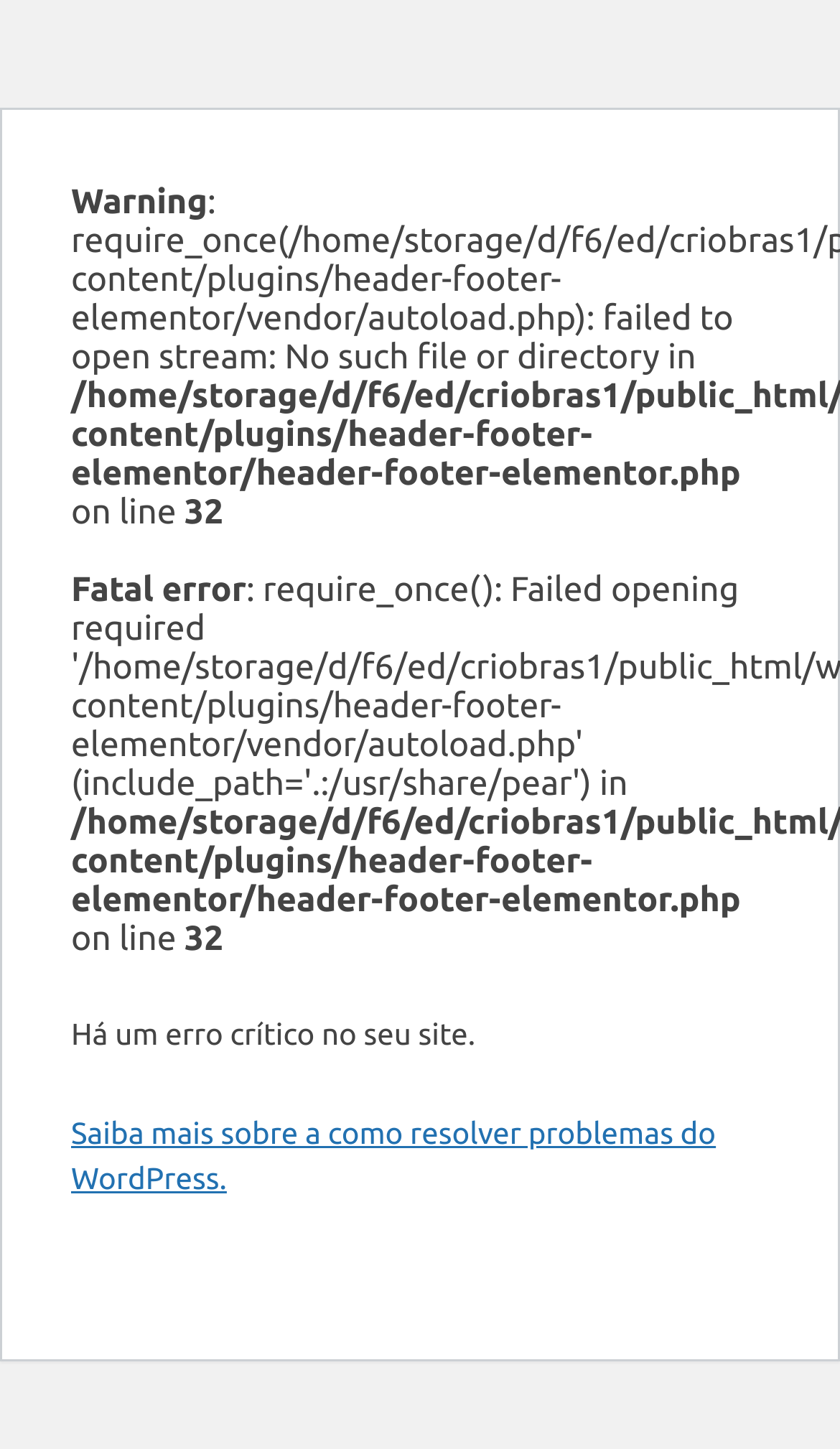What can the user do to resolve the issue?
Give a one-word or short phrase answer based on the image.

Learn more about resolving WordPress problems